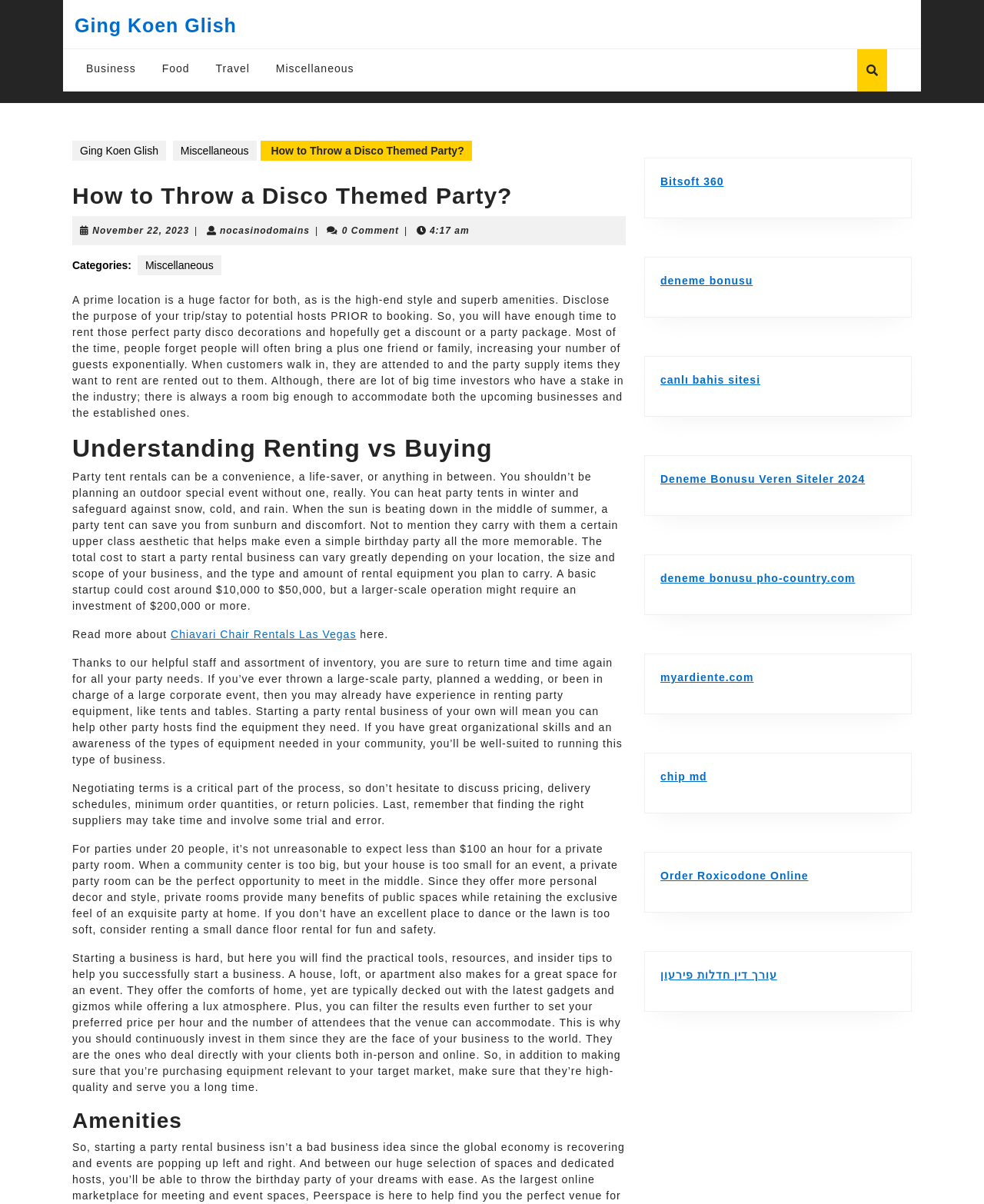Deliver a detailed narrative of the webpage's visual and textual elements.

This webpage is about throwing a disco-themed party, specifically providing guidance on how to plan and execute such an event. At the top of the page, there is a navigation menu with links to different categories, including "Business", "Food", "Travel", and "Miscellaneous". Below the navigation menu, there is a heading that reads "How to Throw a Disco Themed Party?" followed by a brief description of the article.

The main content of the page is divided into several sections, each with its own heading. The first section discusses the importance of having a prime location for the party, as well as the need to disclose the purpose of the trip or stay to potential hosts prior to booking. This section also provides some general tips for planning a successful party.

The next section is titled "Understanding Renting vs Buying" and discusses the pros and cons of renting party equipment versus buying it. This section also provides some information on the costs associated with starting a party rental business.

The following sections provide more specific advice on planning a disco-themed party, including tips on renting party tents, tables, and chairs, as well as finding the right suppliers for party equipment. There is also a section that discusses the importance of having a private party room and how to find the right one.

Throughout the page, there are several links to external websites and resources, including party rental businesses and websites that provide information on planning events. There are also several complementary links to other websites that appear to be unrelated to the main topic of the page.

At the bottom of the page, there is a section titled "Amenities" that appears to be a summary of the main points discussed in the article.